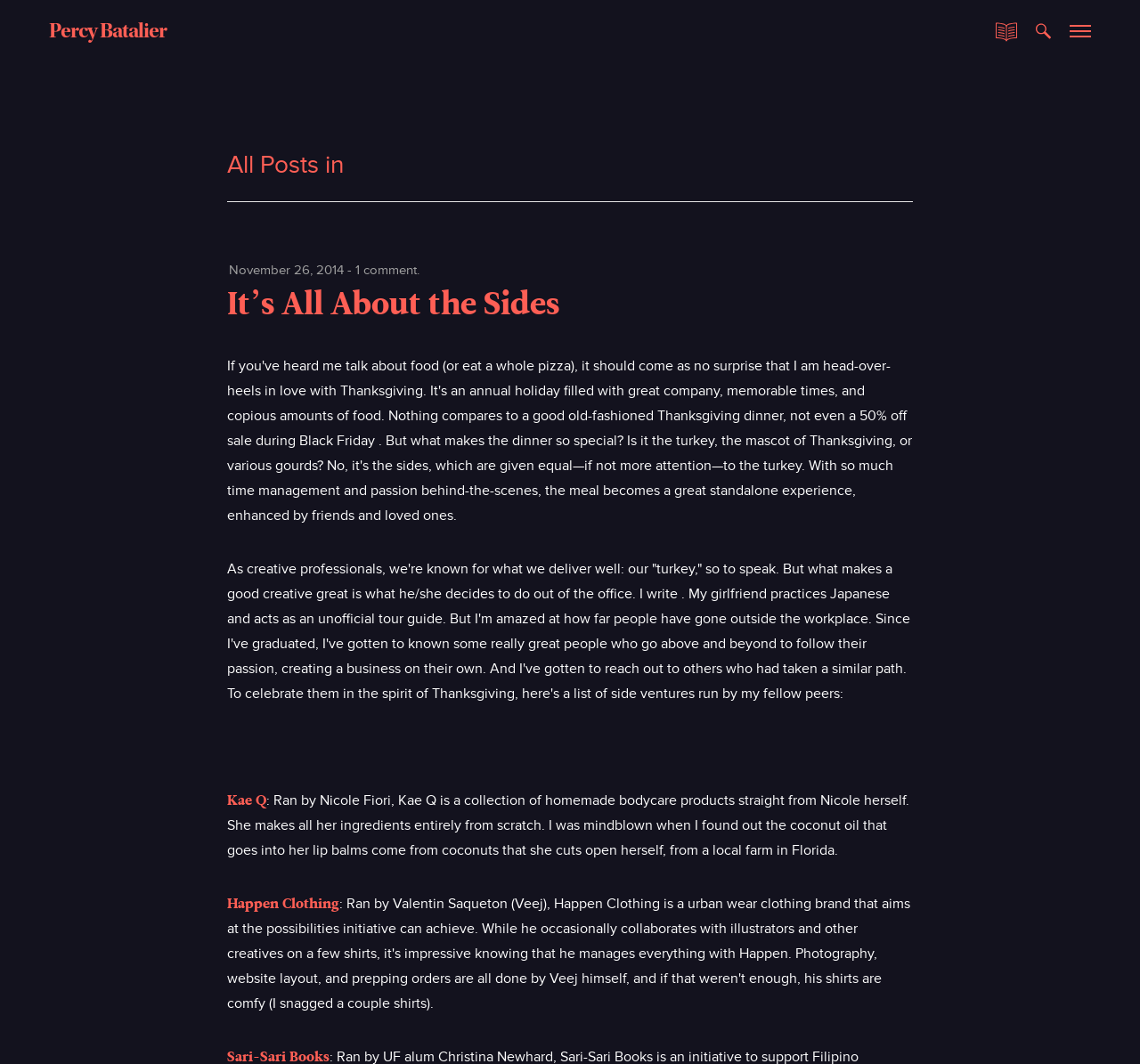Determine the bounding box coordinates for the HTML element mentioned in the following description: "About". The coordinates should be a list of four floats ranging from 0 to 1, represented as [left, top, right, bottom].

[0.476, 0.164, 0.524, 0.186]